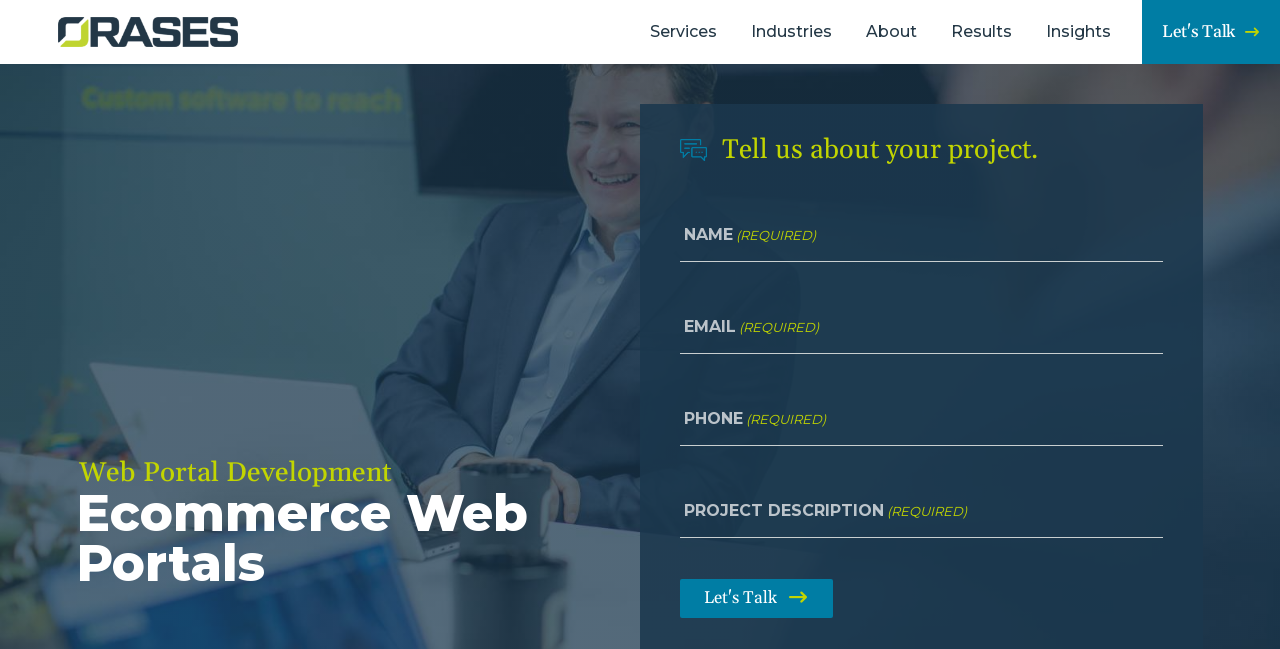Provide the bounding box coordinates of the HTML element this sentence describes: "Sign in". The bounding box coordinates consist of four float numbers between 0 and 1, i.e., [left, top, right, bottom].

None